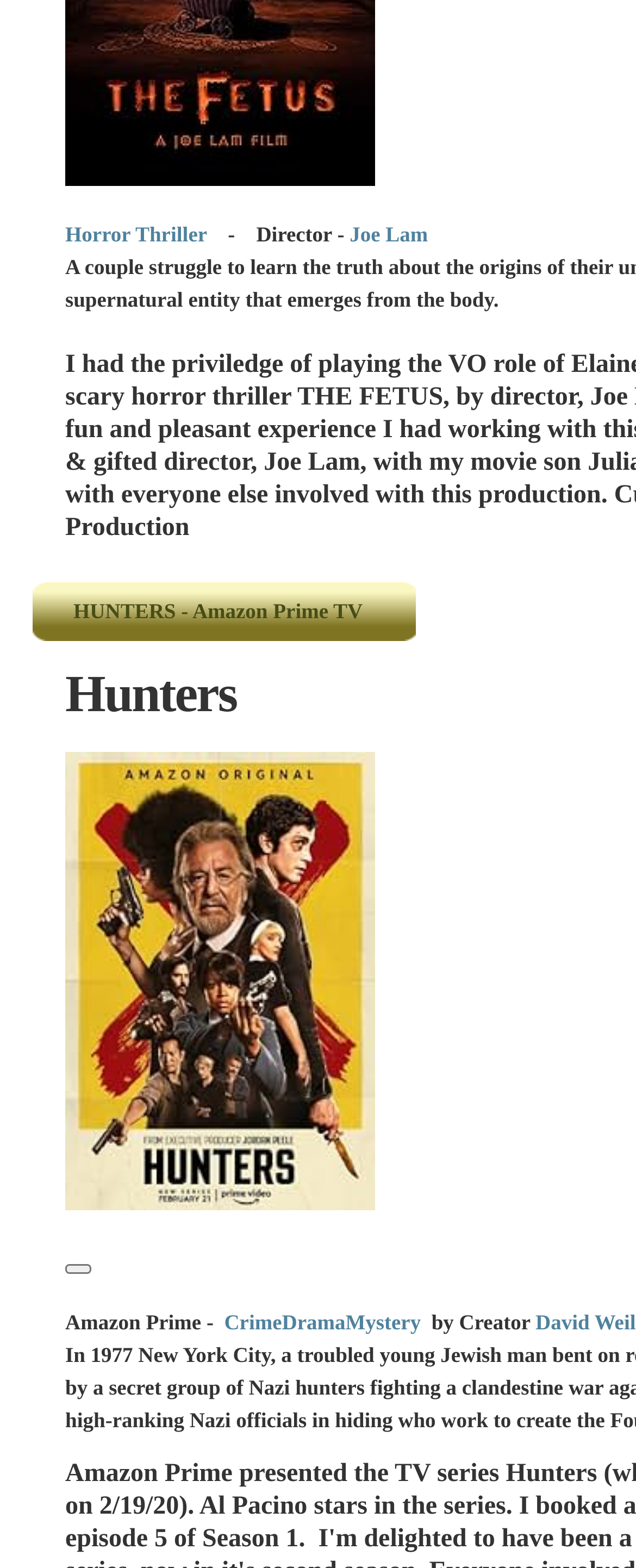Locate the UI element that matches the description title="Video Autoplay Preference" in the webpage screenshot. Return the bounding box coordinates in the format (top-left x, top-left y, bottom-right x, bottom-right y), with values ranging from 0 to 1.

[0.103, 0.806, 0.144, 0.812]